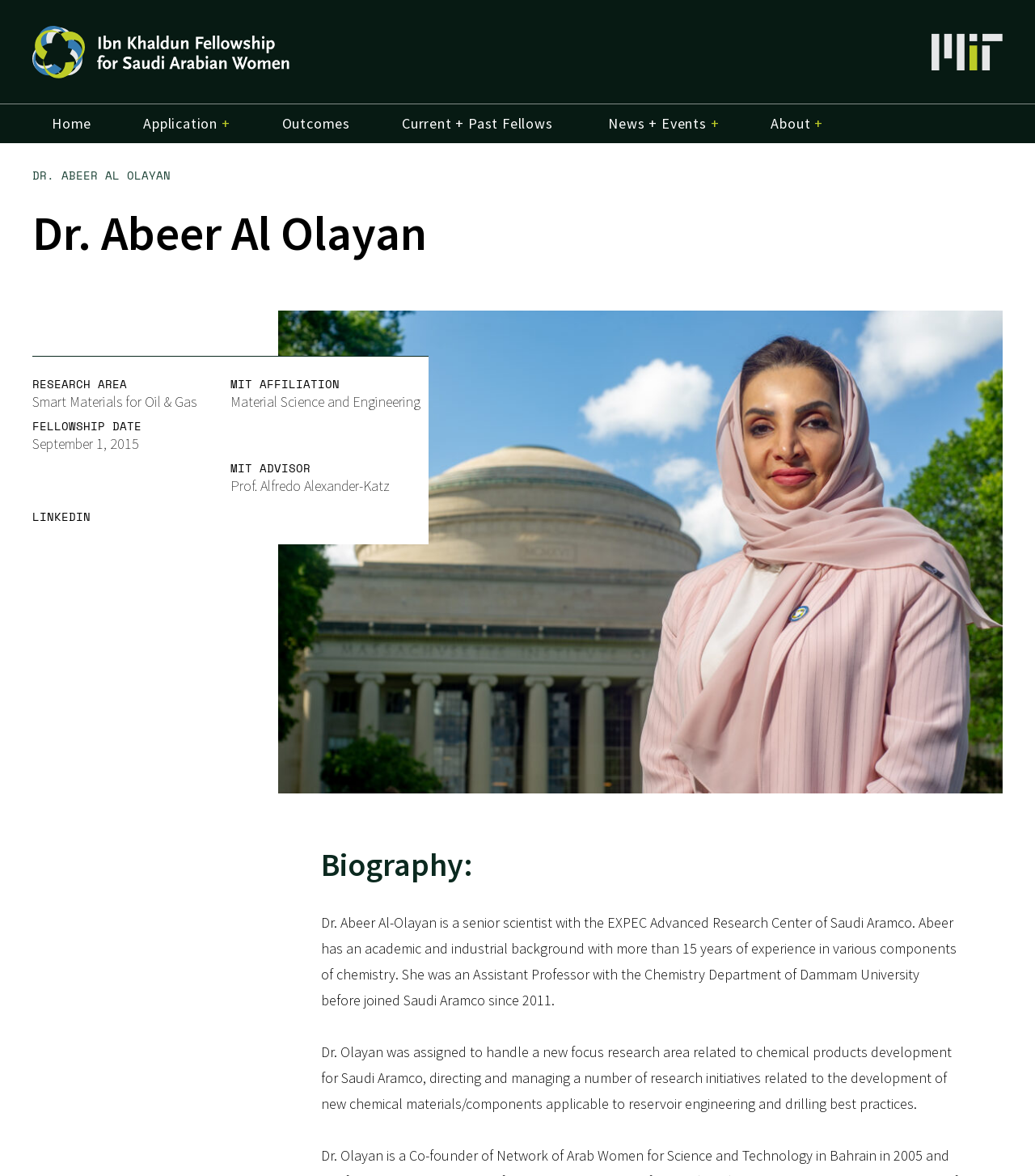Based on the description "Zhejiang and the World", find the bounding box of the specified UI element.

None